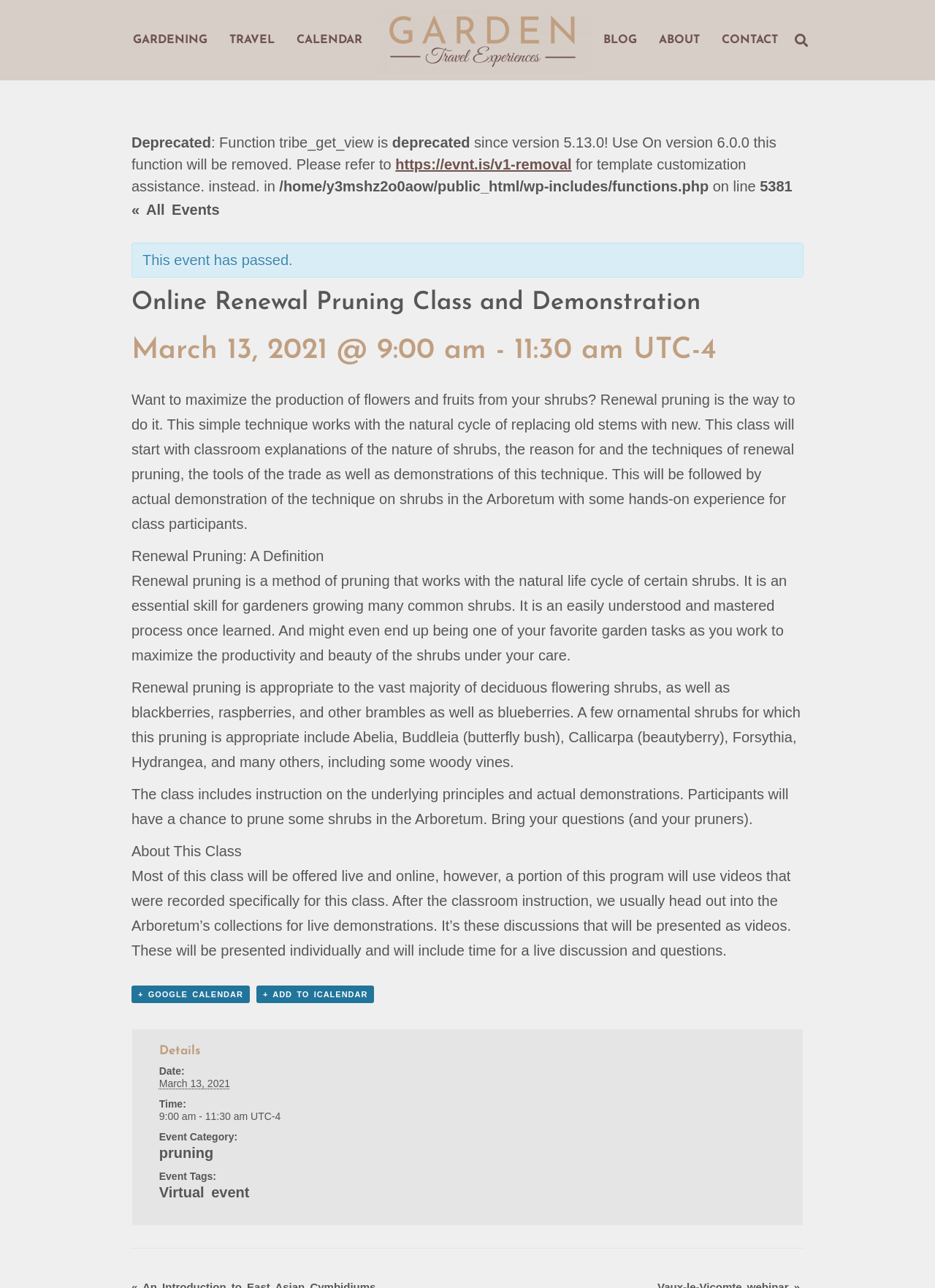What is the purpose of renewal pruning?
Can you provide an in-depth and detailed response to the question?

The purpose of renewal pruning is to maximize the production of flowers and fruits from shrubs. This is mentioned in the description of the class, which states that renewal pruning is a technique that works with the natural cycle of replacing old stems with new to maximize the production of flowers and fruits.